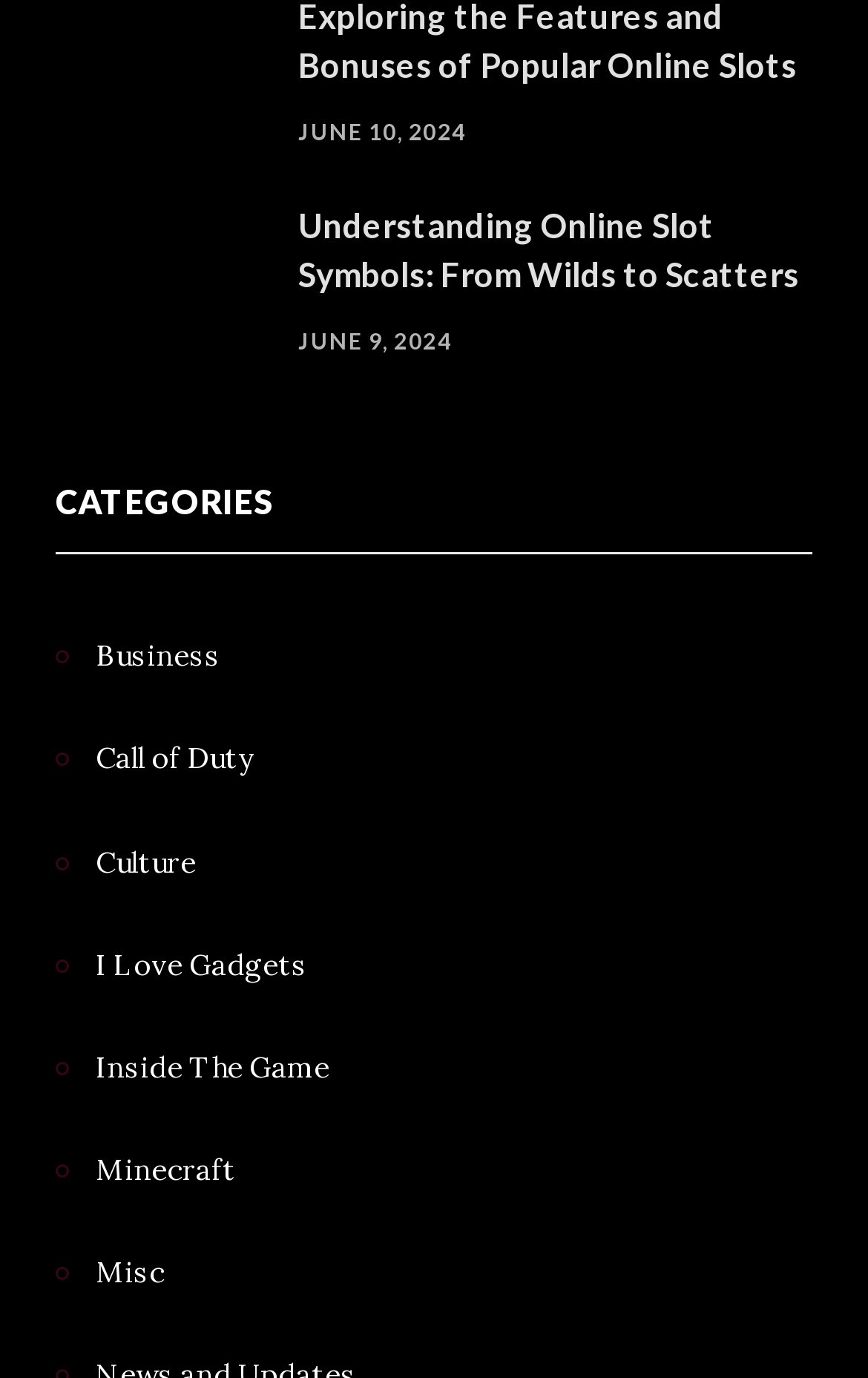Locate the bounding box coordinates of the region to be clicked to comply with the following instruction: "check article posted on June 9, 2024". The coordinates must be four float numbers between 0 and 1, in the form [left, top, right, bottom].

[0.344, 0.237, 0.521, 0.257]